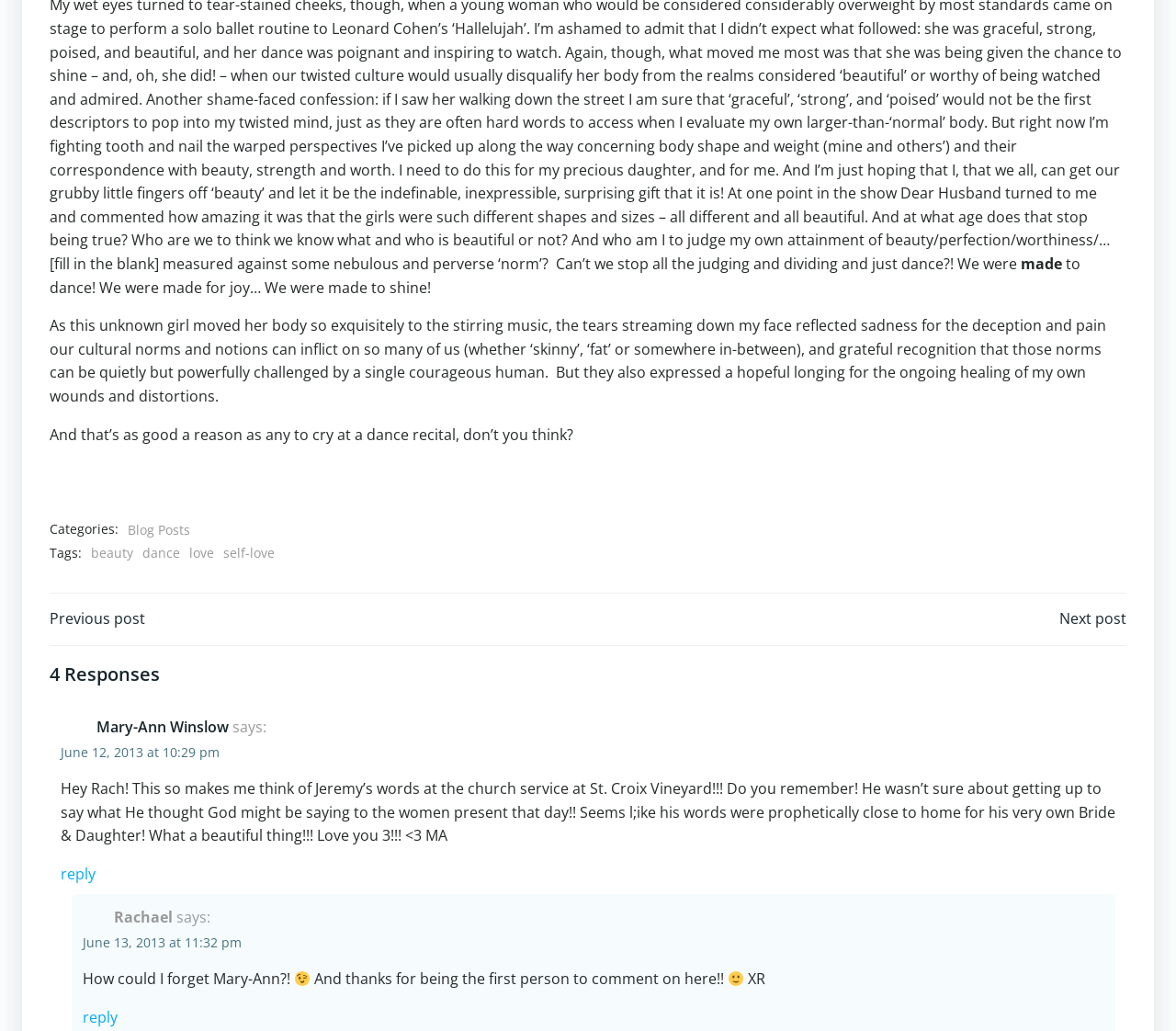Provide the bounding box coordinates for the UI element that is described by this text: "Blog Posts". The coordinates should be in the form of four float numbers between 0 and 1: [left, top, right, bottom].

[0.109, 0.504, 0.162, 0.524]